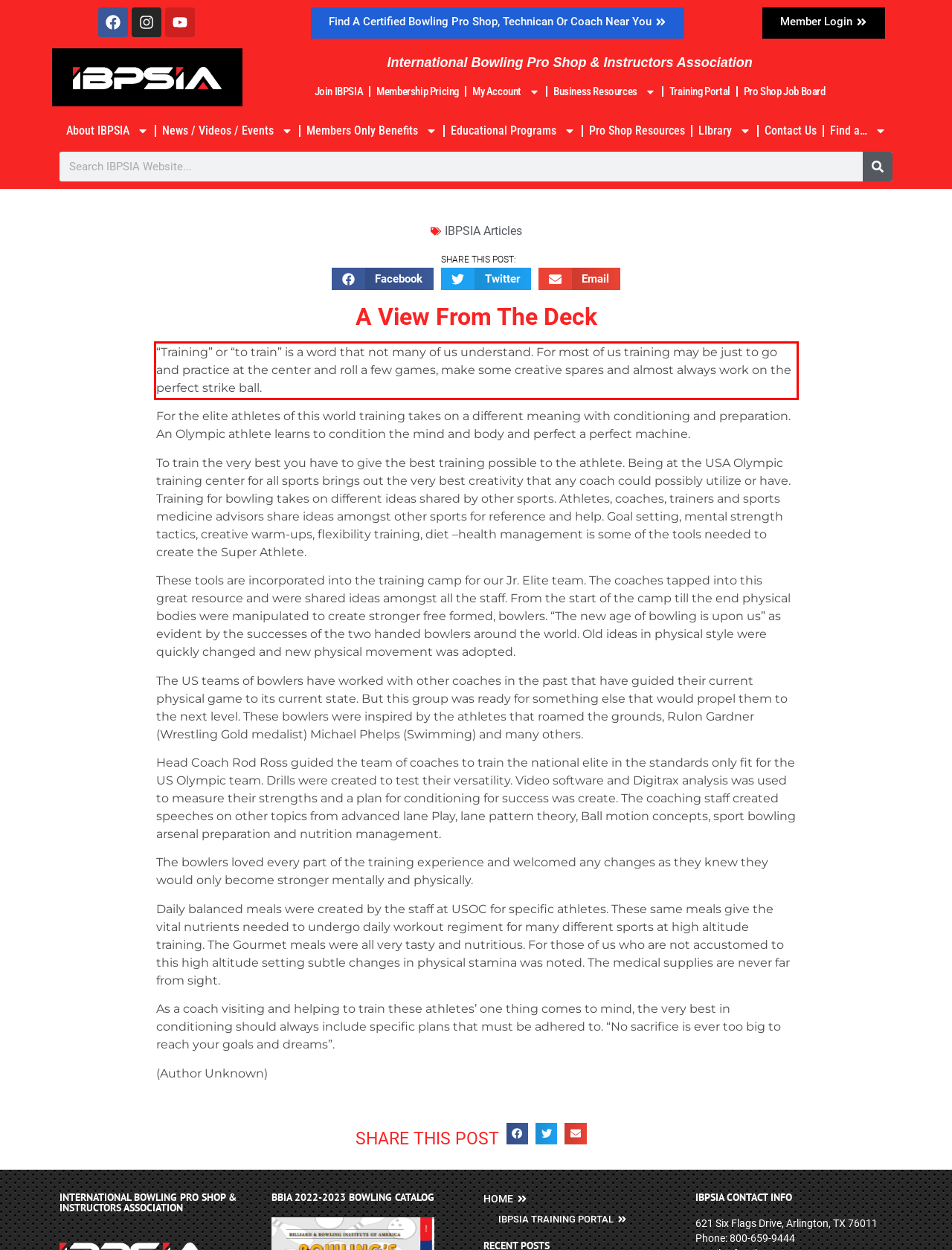You have a screenshot of a webpage, and there is a red bounding box around a UI element. Utilize OCR to extract the text within this red bounding box.

“Training” or “to train” is a word that not many of us understand. For most of us training may be just to go and practice at the center and roll a few games, make some creative spares and almost always work on the perfect strike ball.